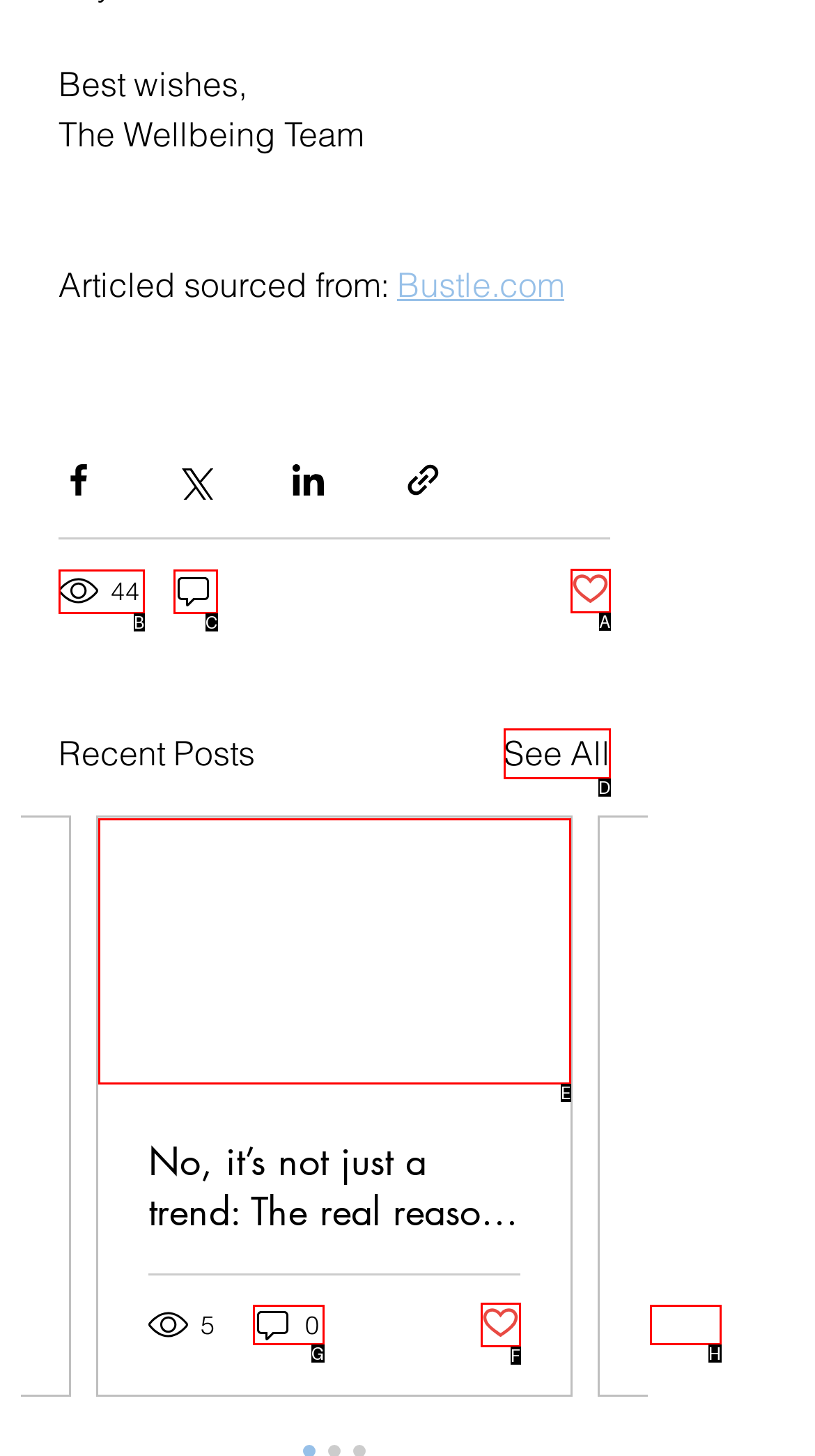To complete the task: Like the post, which option should I click? Answer with the appropriate letter from the provided choices.

A